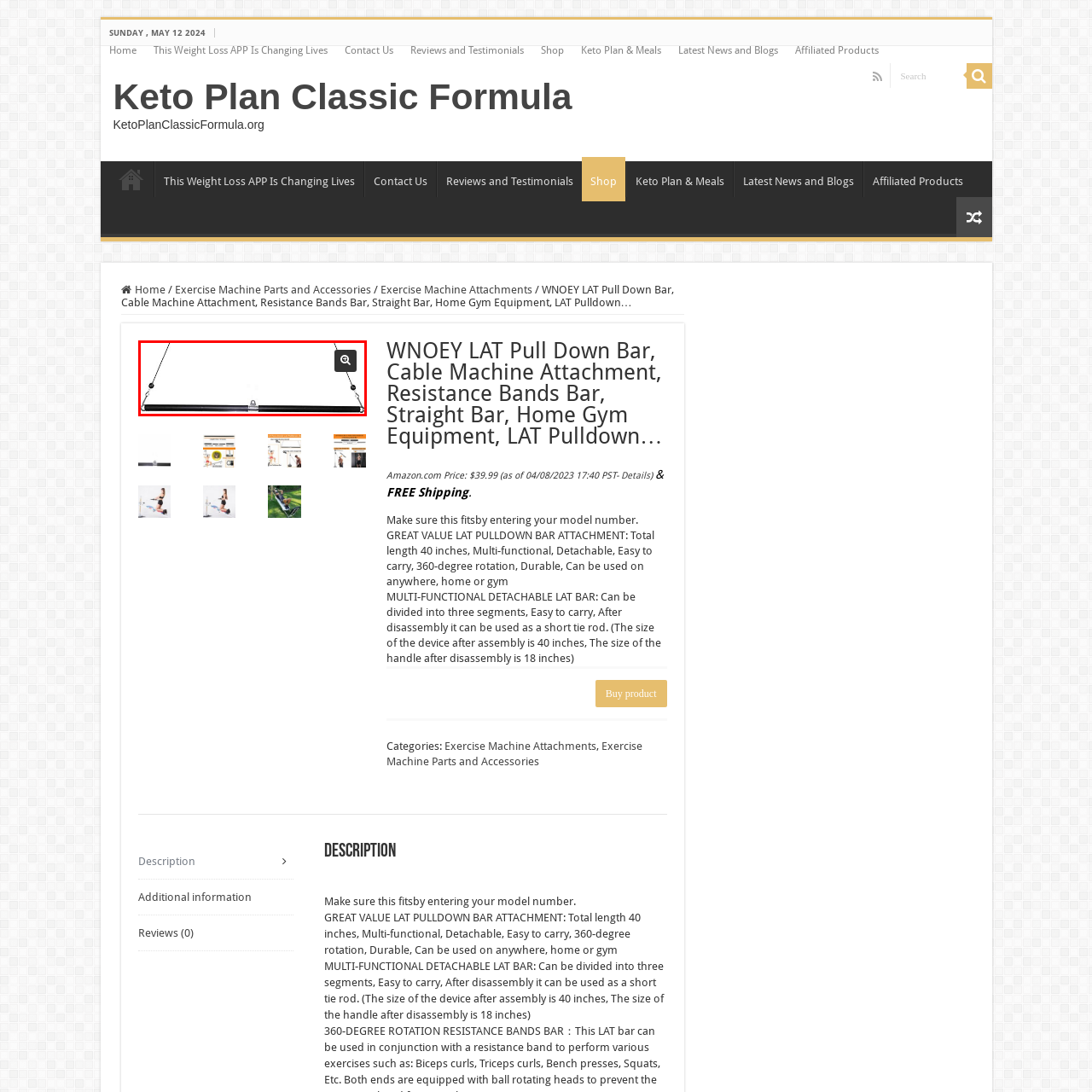Pay attention to the area highlighted by the red boundary and answer the question with a single word or short phrase: 
What type of muscles does the LAT pull-down bar target?

Back muscles